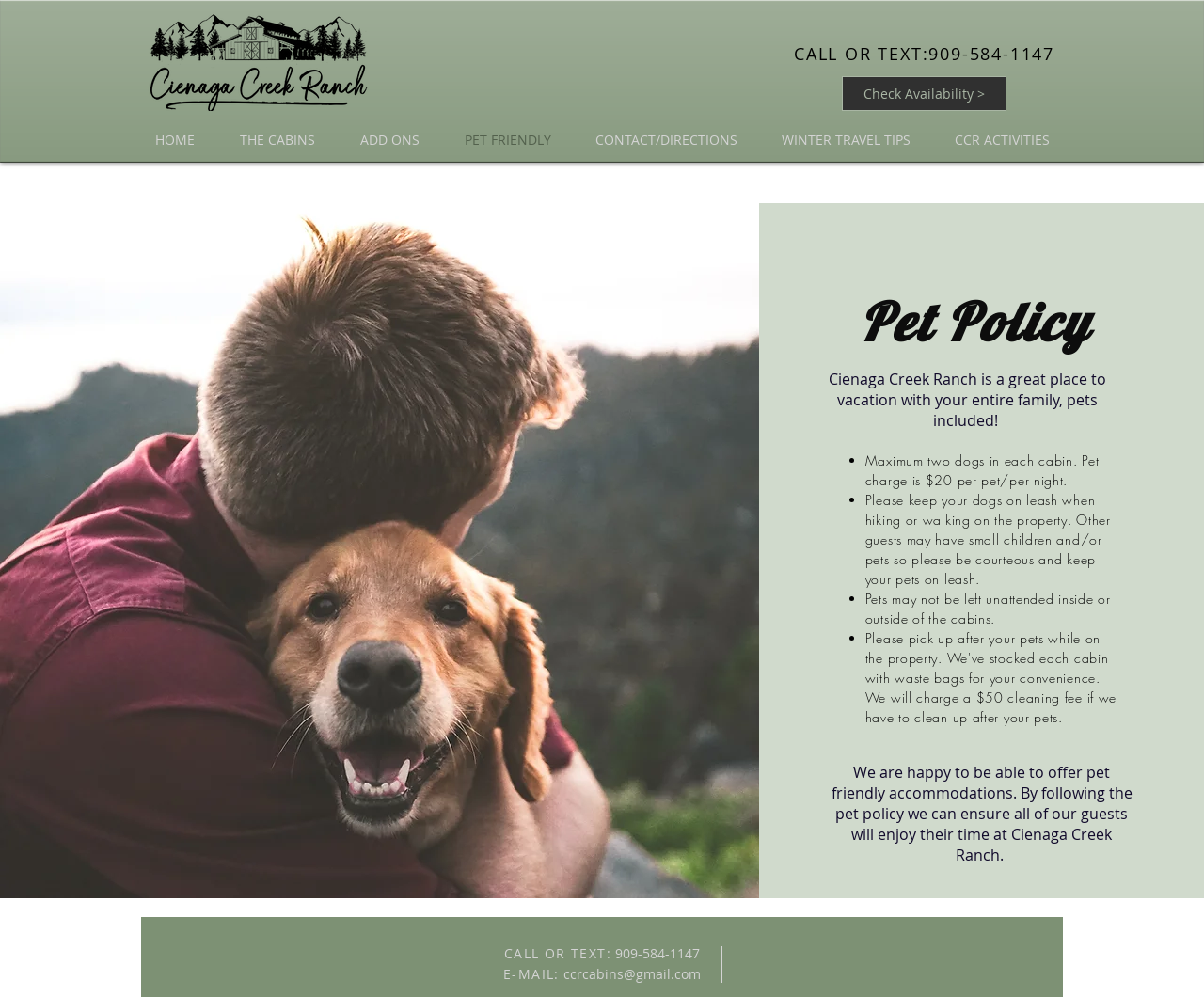Kindly determine the bounding box coordinates for the clickable area to achieve the given instruction: "Click the 'CCR Final Logo_Landscape copy.png' image".

[0.117, 0.007, 0.312, 0.111]